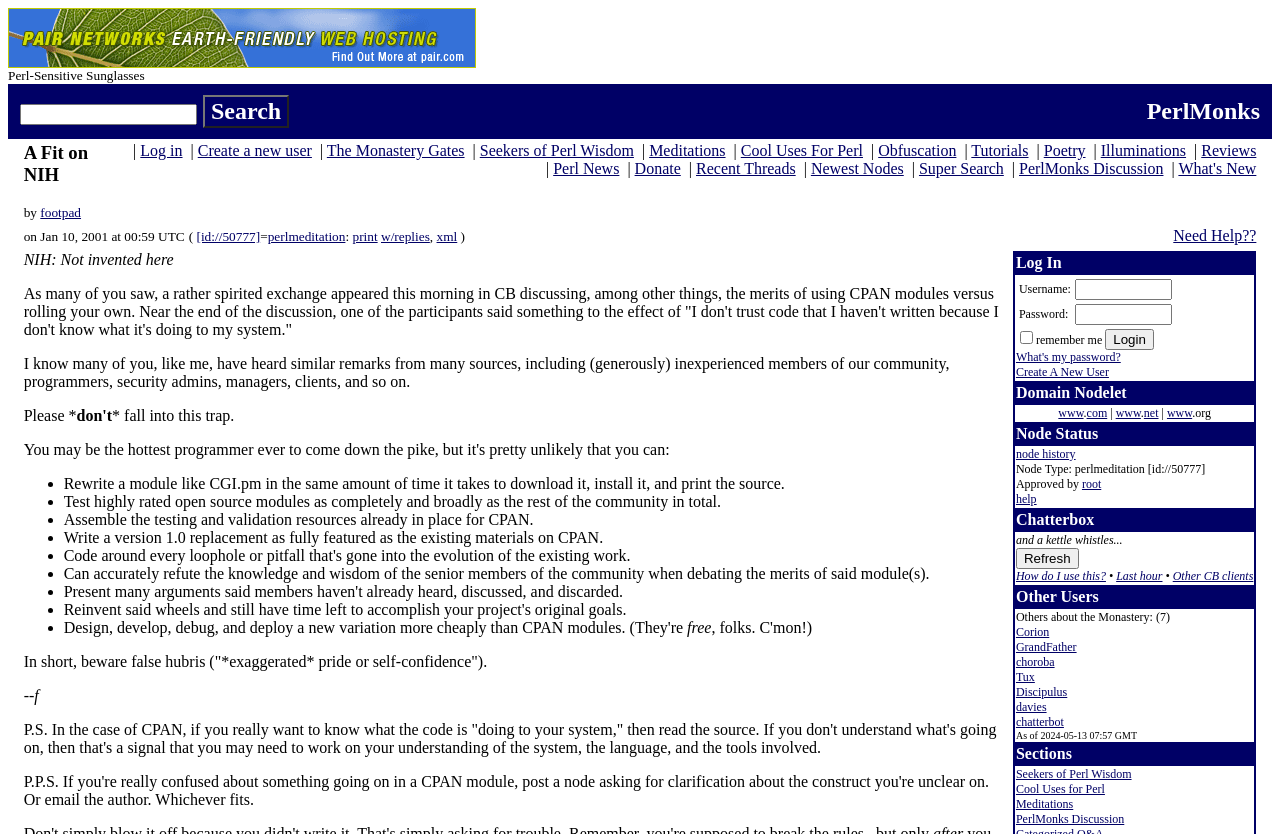Identify the bounding box coordinates of the region that needs to be clicked to carry out this instruction: "Create a new user". Provide these coordinates as four float numbers ranging from 0 to 1, i.e., [left, top, right, bottom].

[0.154, 0.17, 0.244, 0.191]